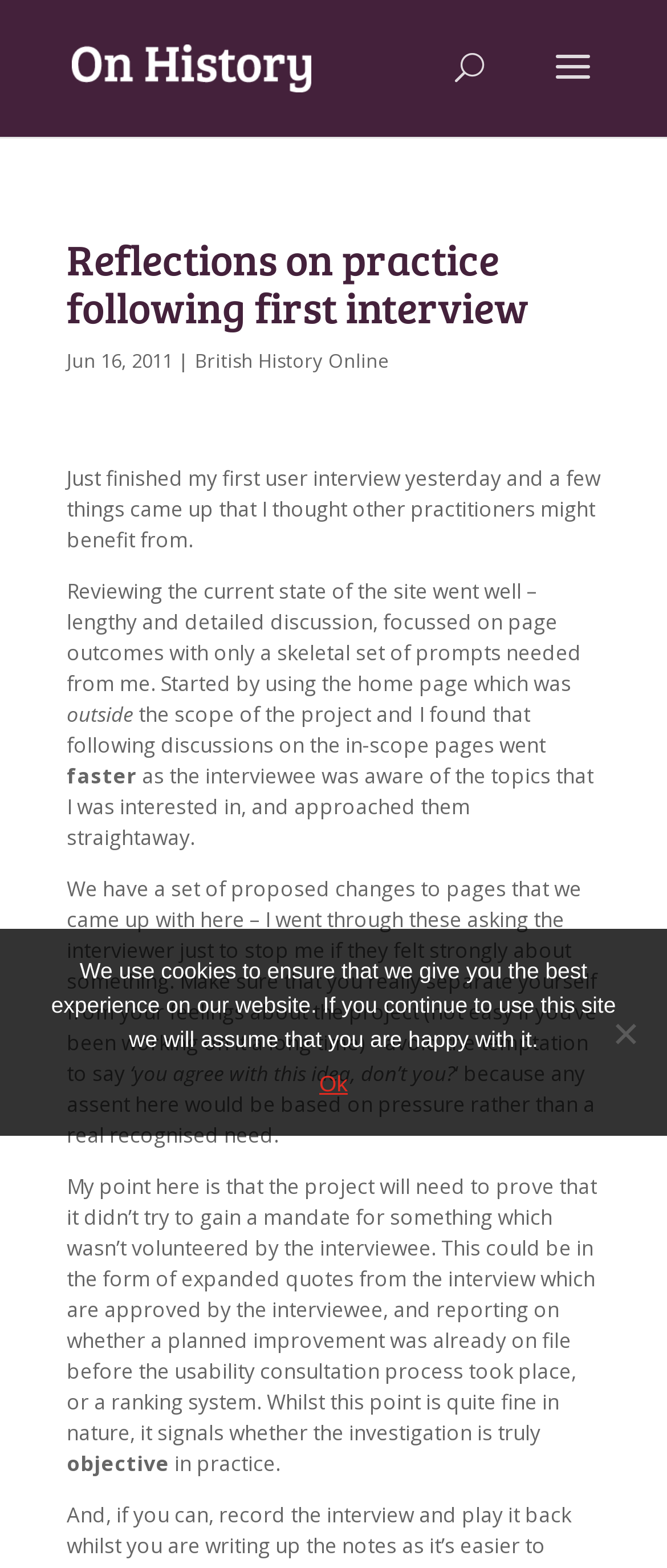Explain in detail what is displayed on the webpage.

This webpage appears to be a blog post or article titled "Reflections on practice following first interview - On History". At the top left of the page, there is a link to "On History" accompanied by an image with the same name. Below this, there is a search bar that spans about half of the page width.

The main content of the page is divided into sections, with a heading "Reflections on practice following first interview" at the top. Below this, there is a date "Jun 16, 2011" followed by a link to "British History Online". The main article text starts with a brief introduction, followed by a detailed discussion about the author's first user interview experience. The text is divided into several paragraphs, with the author sharing their thoughts and insights about the interview process.

Throughout the article, there are no images or other multimedia elements besides the "On History" image at the top. The text is the primary focus of the page. At the bottom of the page, there is a dialog box with a "Cookie Notice" that informs users about the website's cookie policy. The dialog box has a link to "Ok" and a generic "No" button.